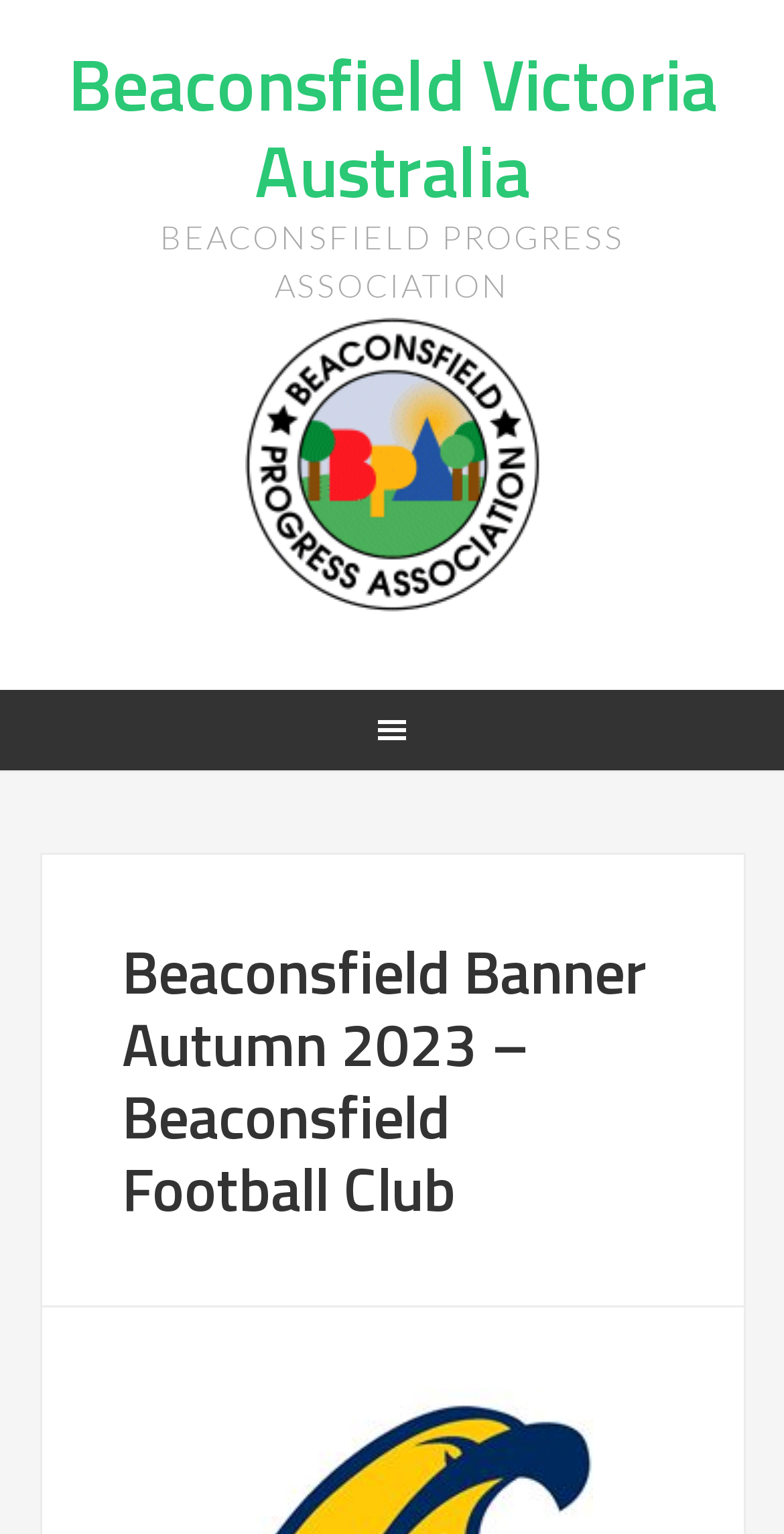From the element description: "alt="bpa_logo_gif"", extract the bounding box coordinates of the UI element. The coordinates should be expressed as four float numbers between 0 and 1, in the order [left, top, right, bottom].

[0.312, 0.394, 0.688, 0.419]